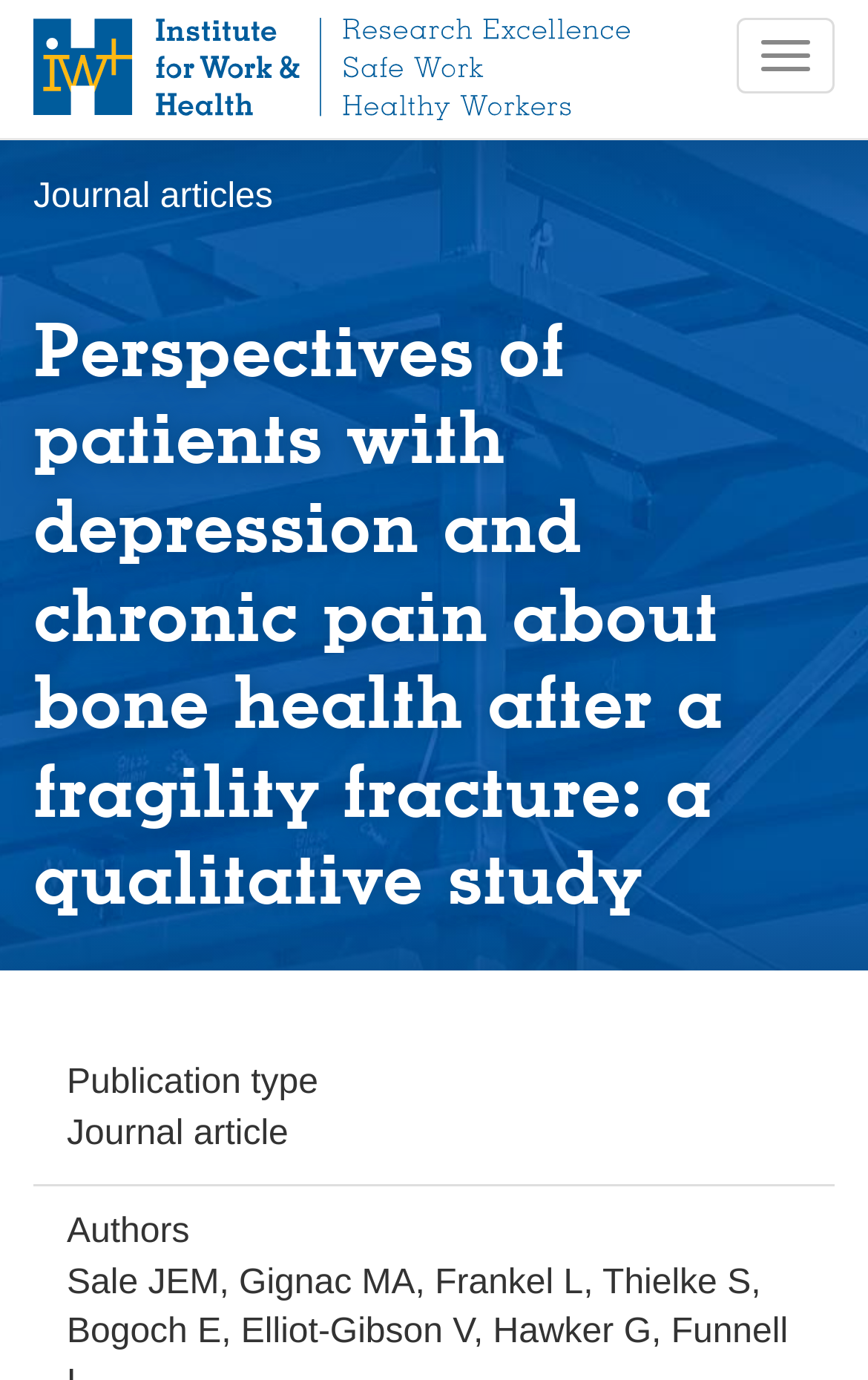Elaborate on the webpage's design and content in a detailed caption.

The webpage appears to be a research article or study publication. At the top left corner, there is a link to "Skip to main content" and a link to the "Institute for Work & Health" website, accompanied by an image of the institute's logo. 

To the right of the institute's link, there is a button to "Toggle navigation". Below the institute's link, the title of the study "Perspectives of patients with depression and chronic pain about bone health after a fragility fracture: a qualitative study" is displayed prominently.

The main content of the webpage is divided into sections. There is a section for "Publication type" and another for "Authors", which lists the authors of the study, including Sale JEM, Gignac MA, Frankel L, Thielke S, Bogoch E, Elliot-Gibson V, and Hawker G. 

There are no other images on the page besides the institute's logo. The layout is organized, with clear headings and concise text.